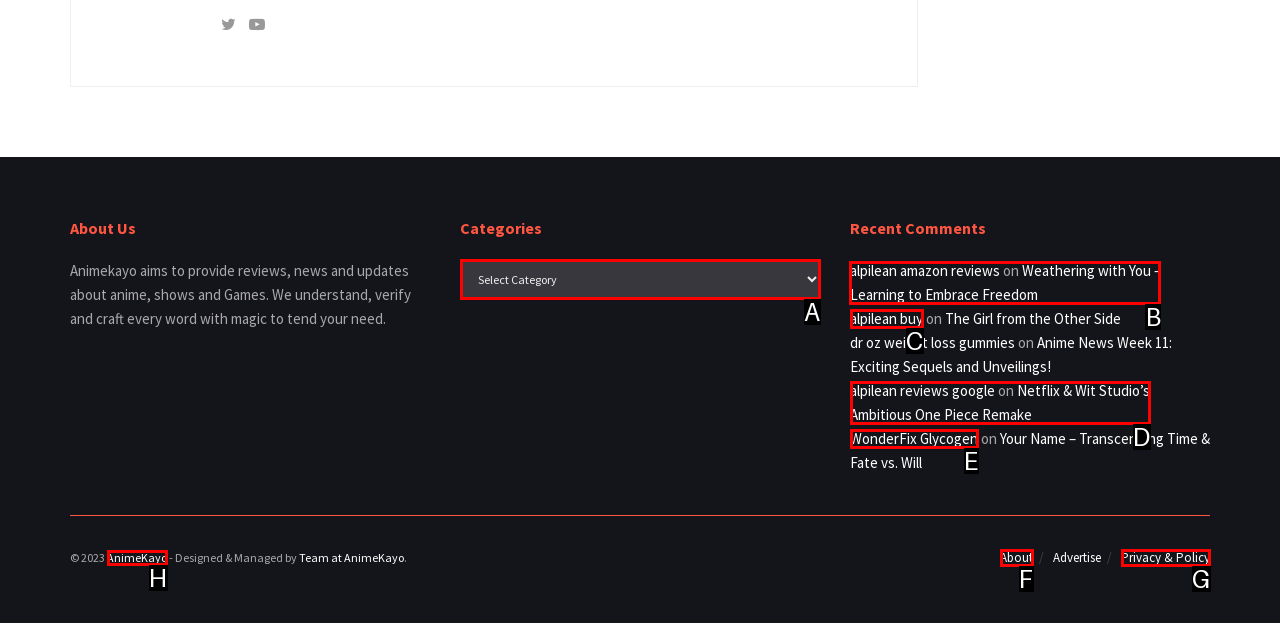From the options shown in the screenshot, tell me which lettered element I need to click to complete the task: Read the review of Weathering with You.

B